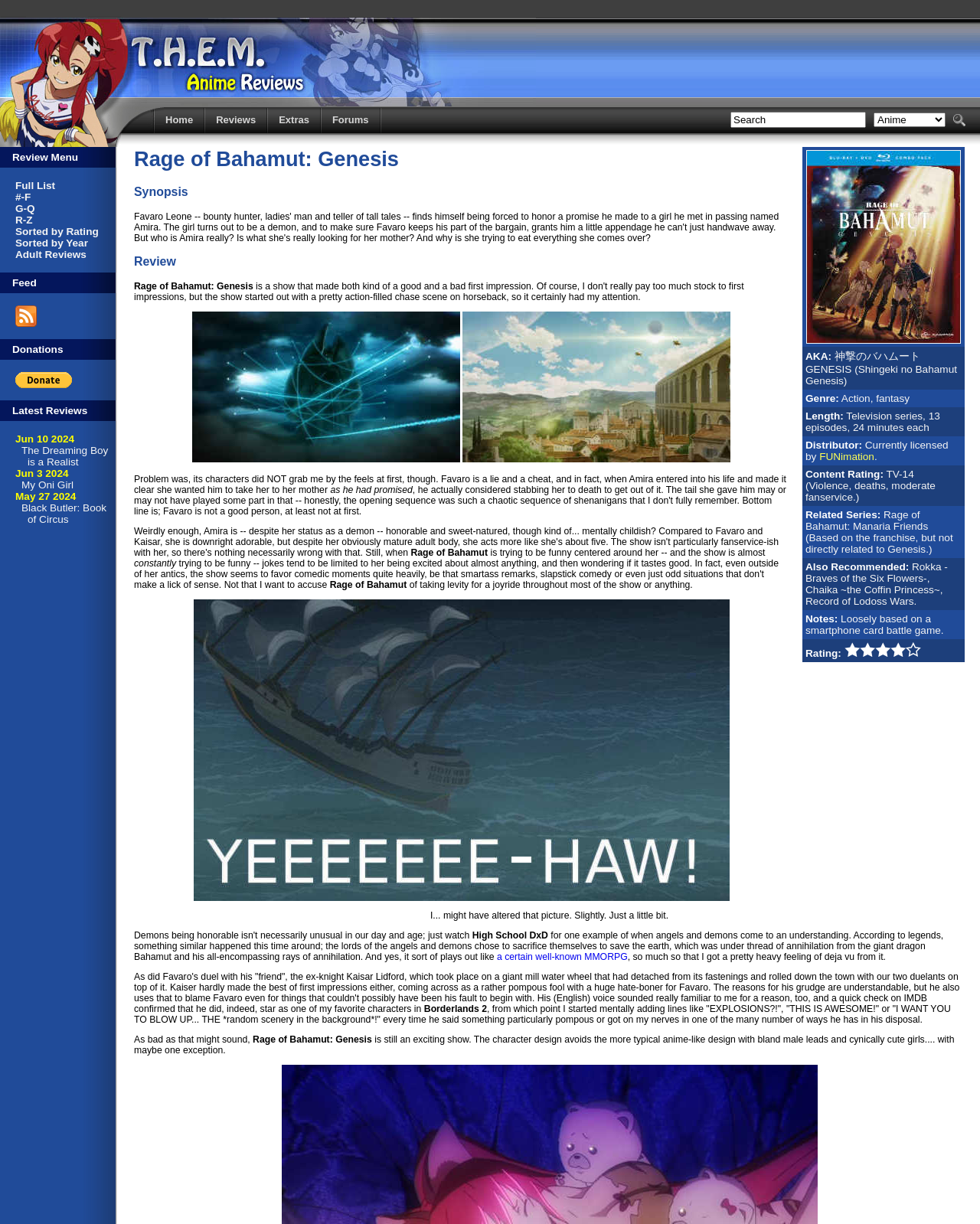Please indicate the bounding box coordinates for the clickable area to complete the following task: "Click the The Dreaming Boy is a Realist link". The coordinates should be specified as four float numbers between 0 and 1, i.e., [left, top, right, bottom].

[0.022, 0.363, 0.11, 0.382]